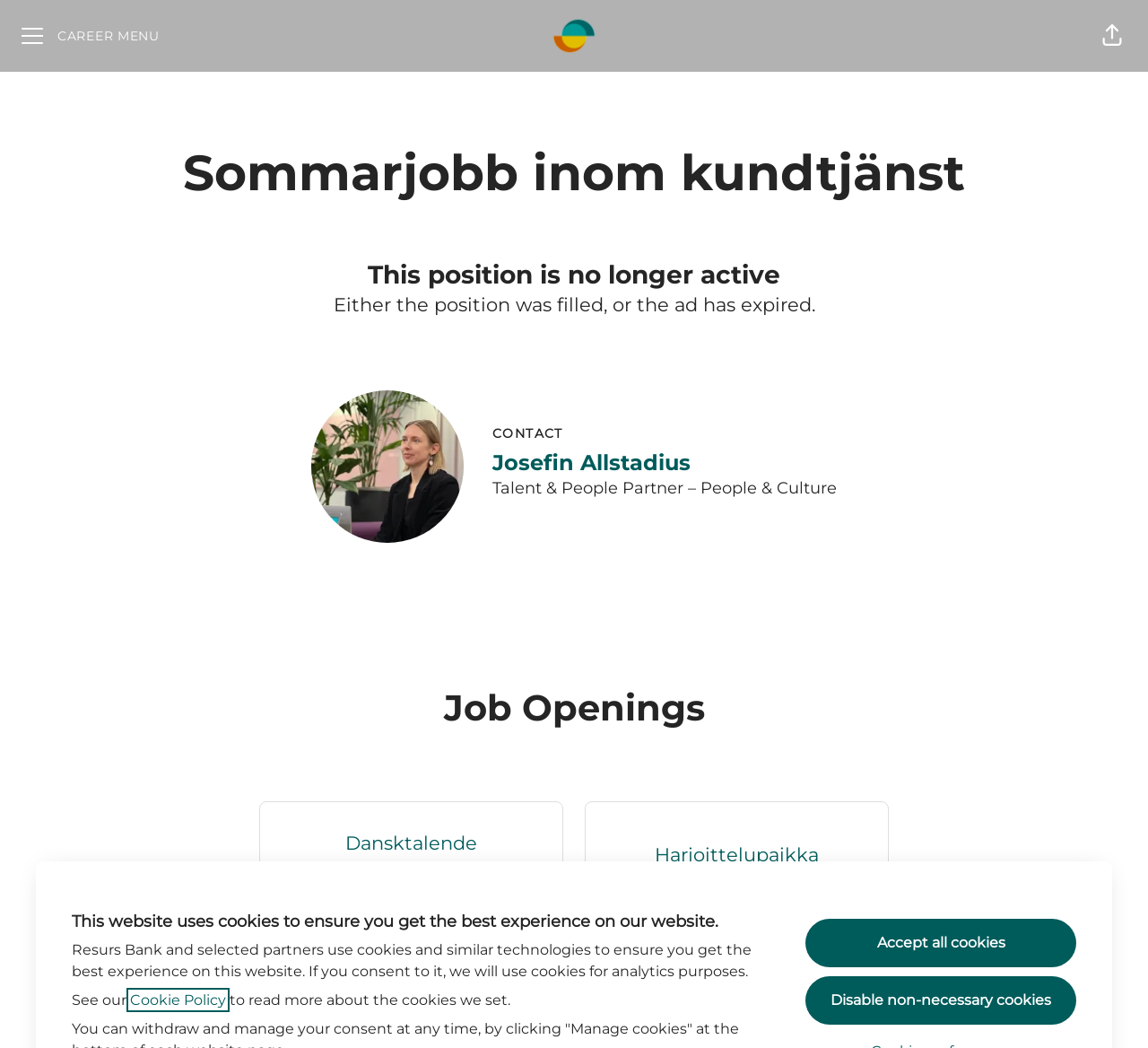Summarize the webpage with intricate details.

The webpage is about summer job opportunities in customer service at Resurs Bank. At the top, there is a notification about the website using cookies, with a link to the Cookie Policy. Below this notification, there are two buttons to manage cookie settings.

The main content of the webpage is divided into sections. On the top left, there is a header section with a button to access the career menu, a link to the Resurs Bank career site, and a button to share the page.

Below the header section, there is a heading that reads "Sommarjobb inom kundtjänst" (Summer job in customer service). However, there is a notice that the position is no longer active, and a brief explanation is provided.

On the right side of the page, there is a section with a photo of Josefin Allstadius, along with her contact information and job title, Talent & People Partner – People & Culture.

Further down the page, there is a section with job openings. There are two job listings, one for a Danish-speaking customer service representative in Helsingborg or Malmö, and another for an internship in customer service in Vantaa. Each listing has a brief description and a link to learn more.